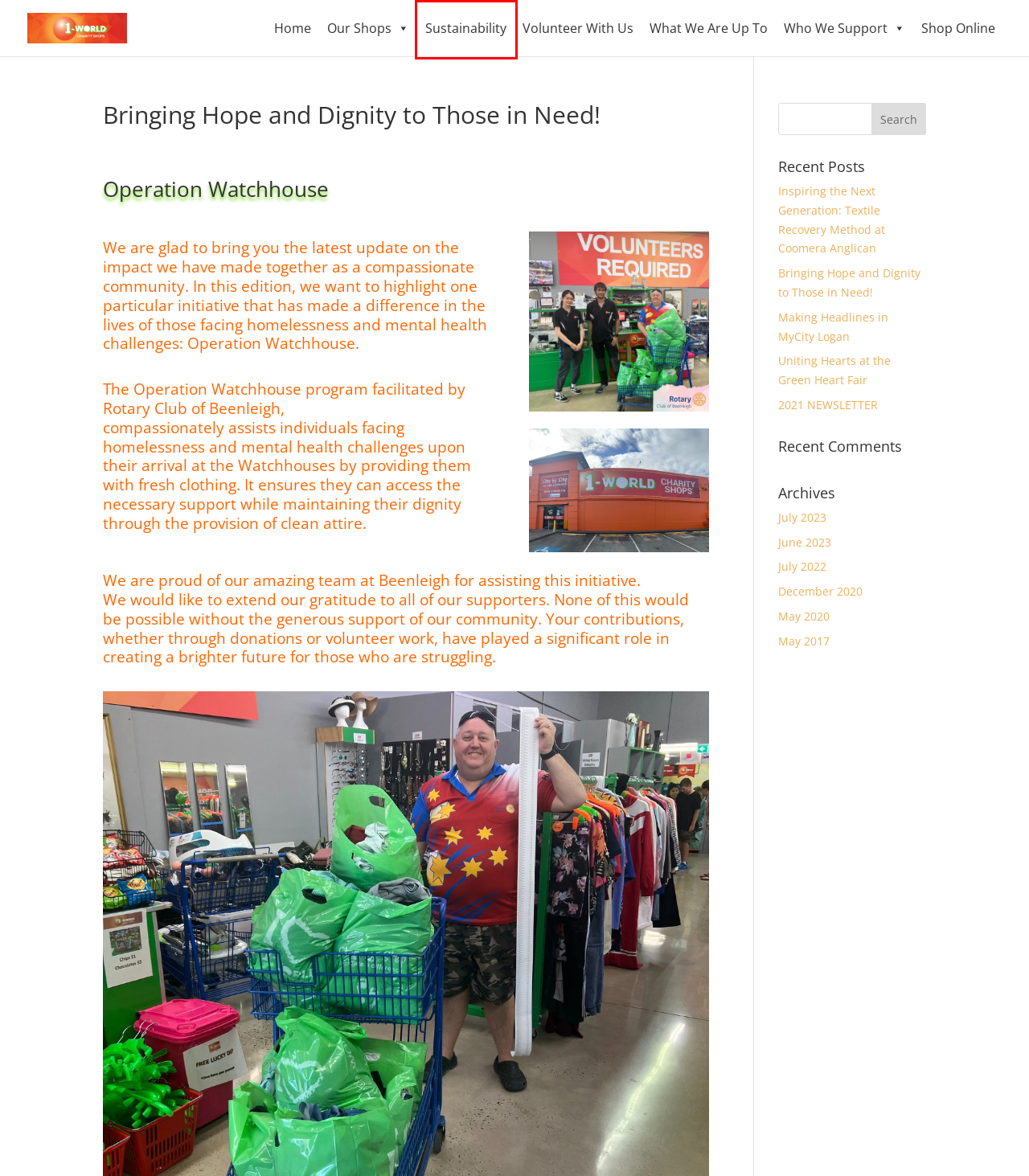You are looking at a webpage screenshot with a red bounding box around an element. Pick the description that best matches the new webpage after interacting with the element in the red bounding box. The possible descriptions are:
A. Volunteer With Us | 1-World Charity Shops
B. 2021 NEWSLETTER | 1-World Charity Shops
C. Sustainability | 1-World Charity Shops
D. Archives | 1-World Charity Shops
E. What We Are Up To | 1-World Charity Shops
F. Uniting Hearts at the Green Heart Fair | 1-World Charity Shops
G. Inspiring the Next Generation: Textile Recovery Method at Coomera Anglican | 1-World Charity Shops
H. 1-World Charity Shops | Step by Step we make a difference

C